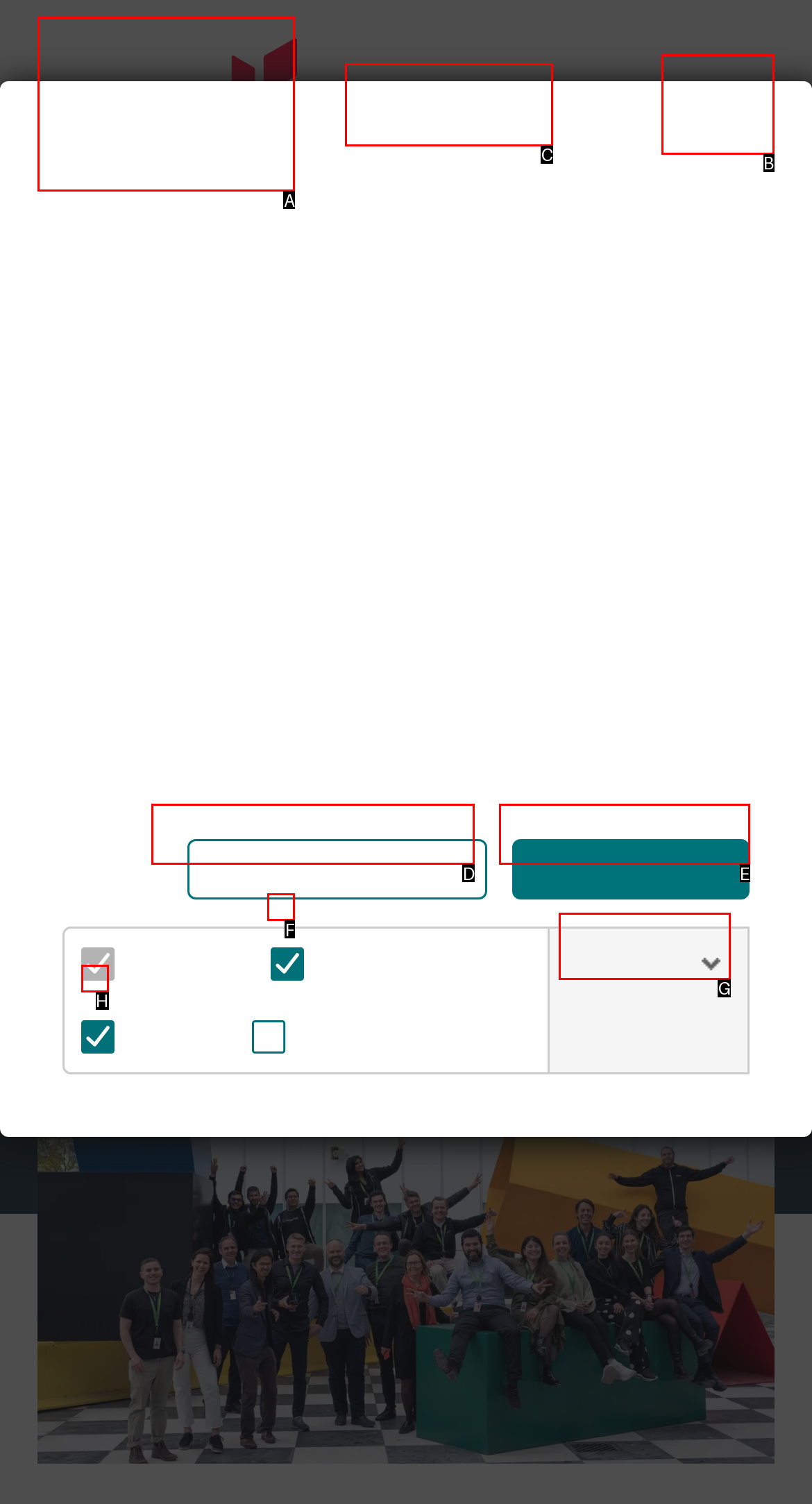Tell me the letter of the correct UI element to click for this instruction: Click Subscribe. Answer with the letter only.

None